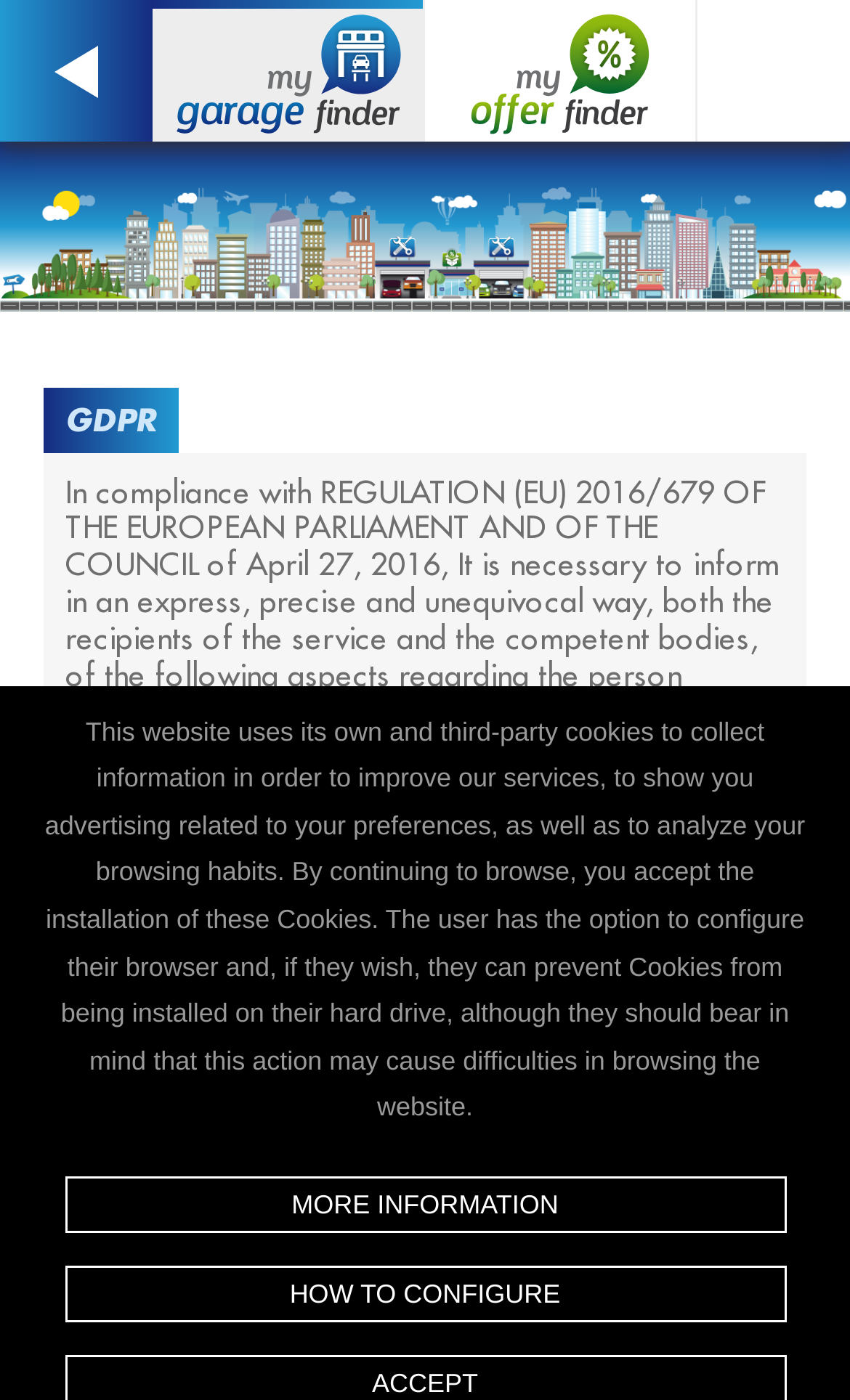What is the tax identification number?
Based on the image, answer the question in a detailed manner.

The tax identification number can be found in the section that provides information about the person responsible for the treatment, where it is stated as 'Tax Identification Number (CIF): B17789215'